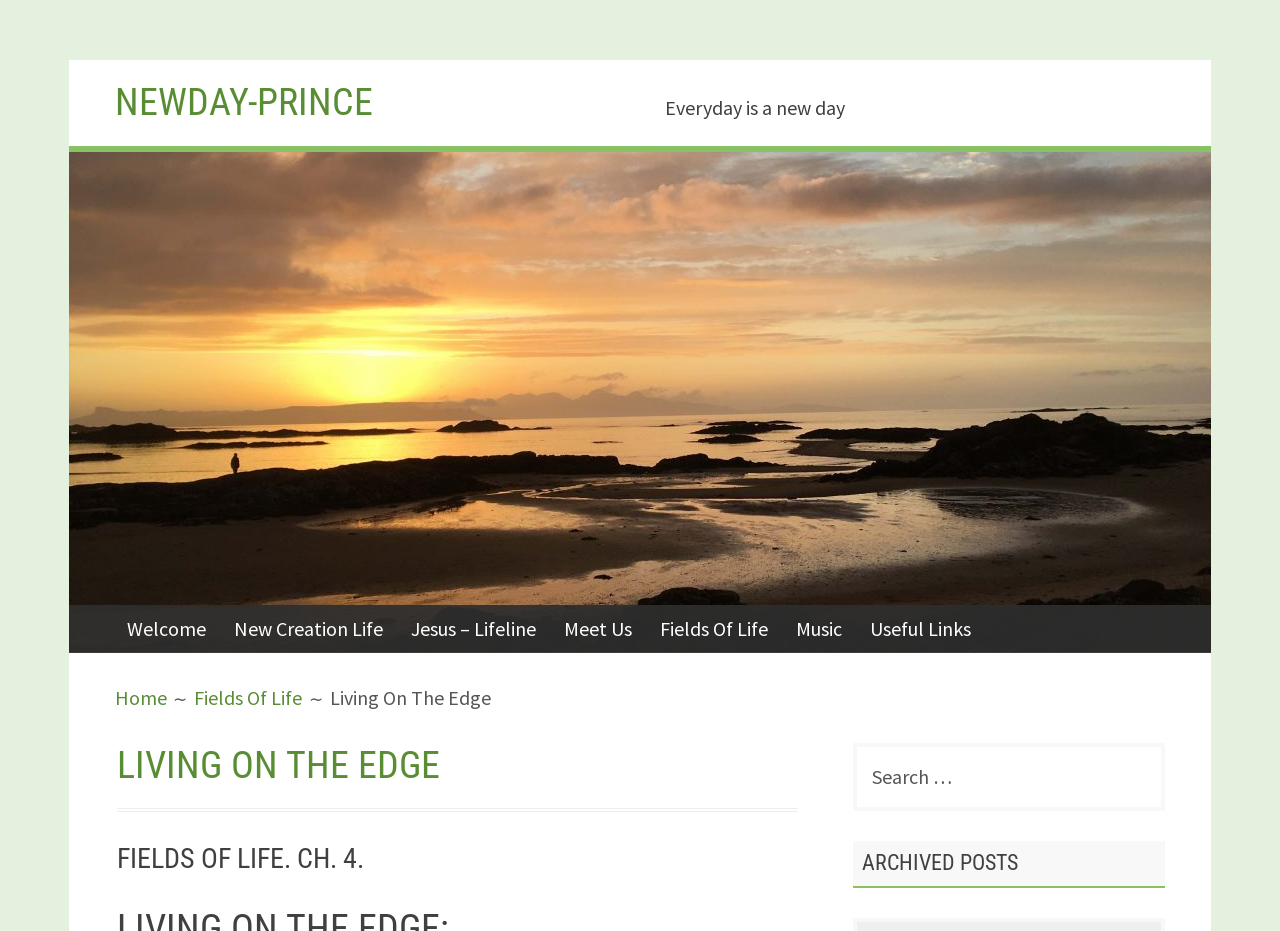Determine the bounding box coordinates for the clickable element to execute this instruction: "Search for something". Provide the coordinates as four float numbers between 0 and 1, i.e., [left, top, right, bottom].

[0.666, 0.798, 0.91, 0.871]